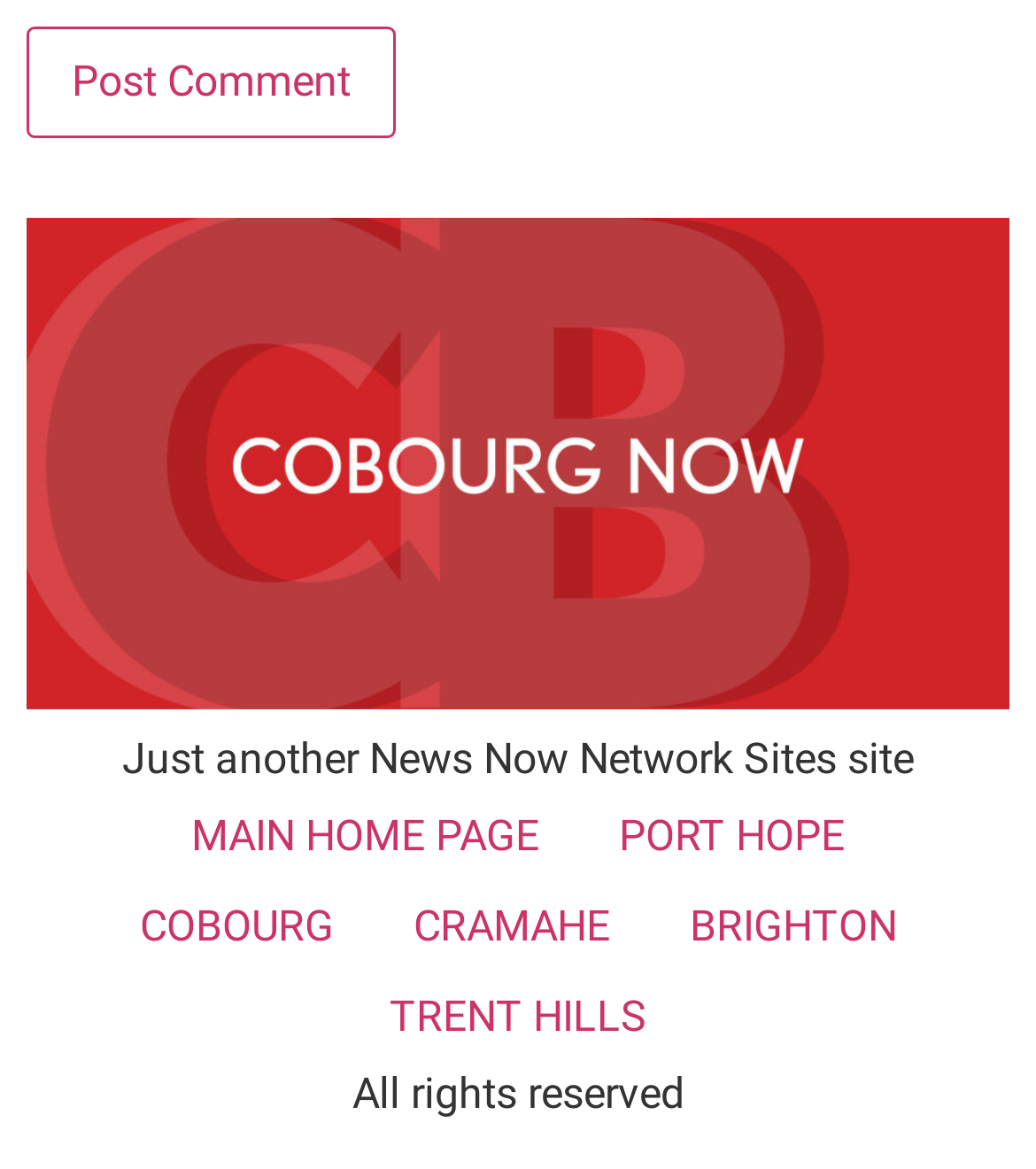Could you provide the bounding box coordinates for the portion of the screen to click to complete this instruction: "Explore the 'PORT HOPE' section"?

[0.559, 0.678, 0.854, 0.755]